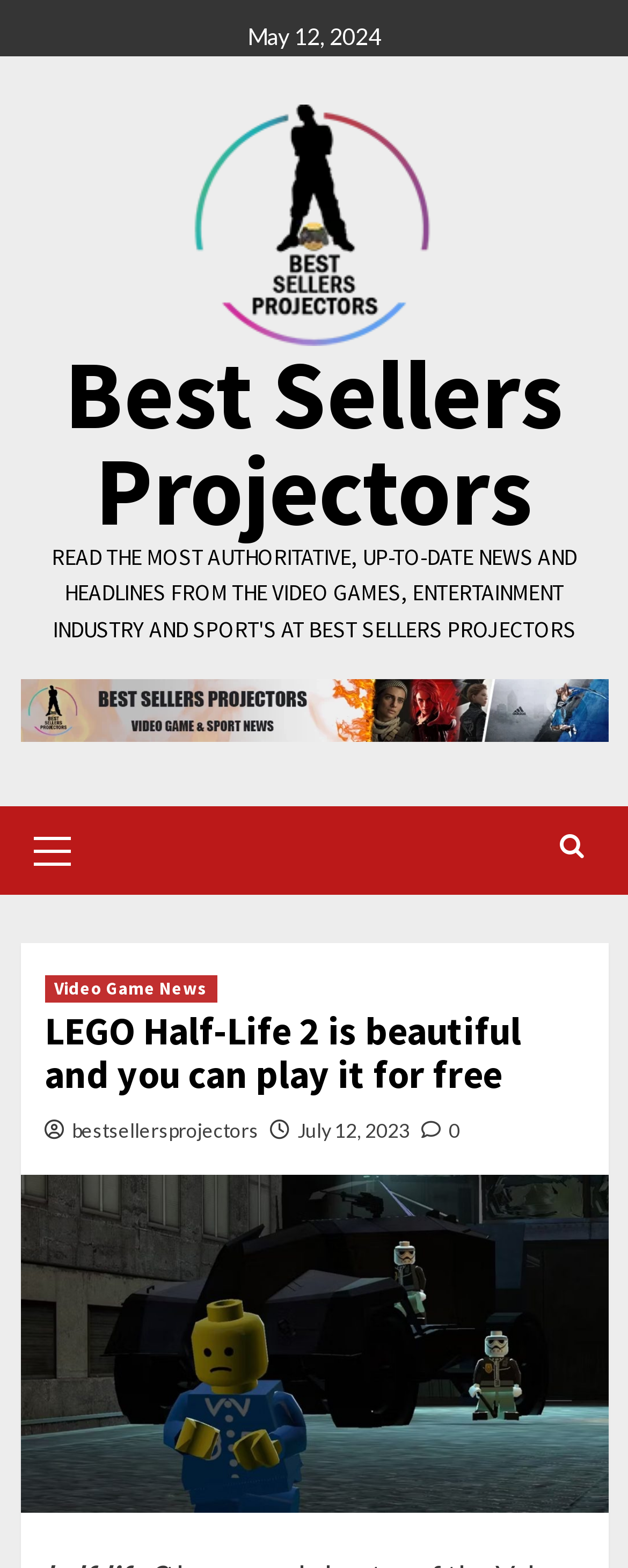Find the bounding box coordinates of the element to click in order to complete the given instruction: "visit the 'Video Game News' page."

[0.071, 0.622, 0.345, 0.64]